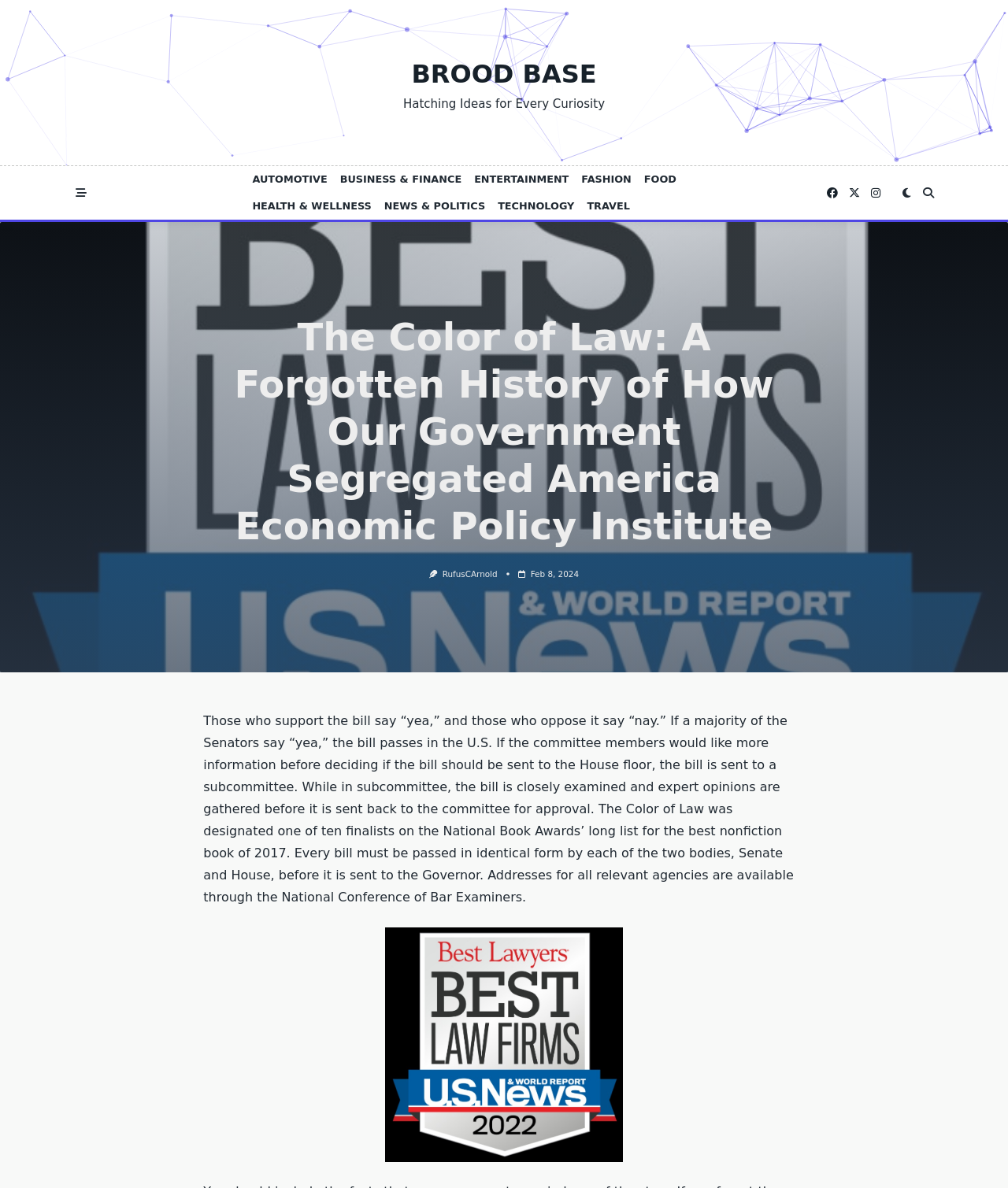Provide the bounding box coordinates of the HTML element this sentence describes: "Feb 8, 2024". The bounding box coordinates consist of four float numbers between 0 and 1, i.e., [left, top, right, bottom].

[0.526, 0.479, 0.574, 0.487]